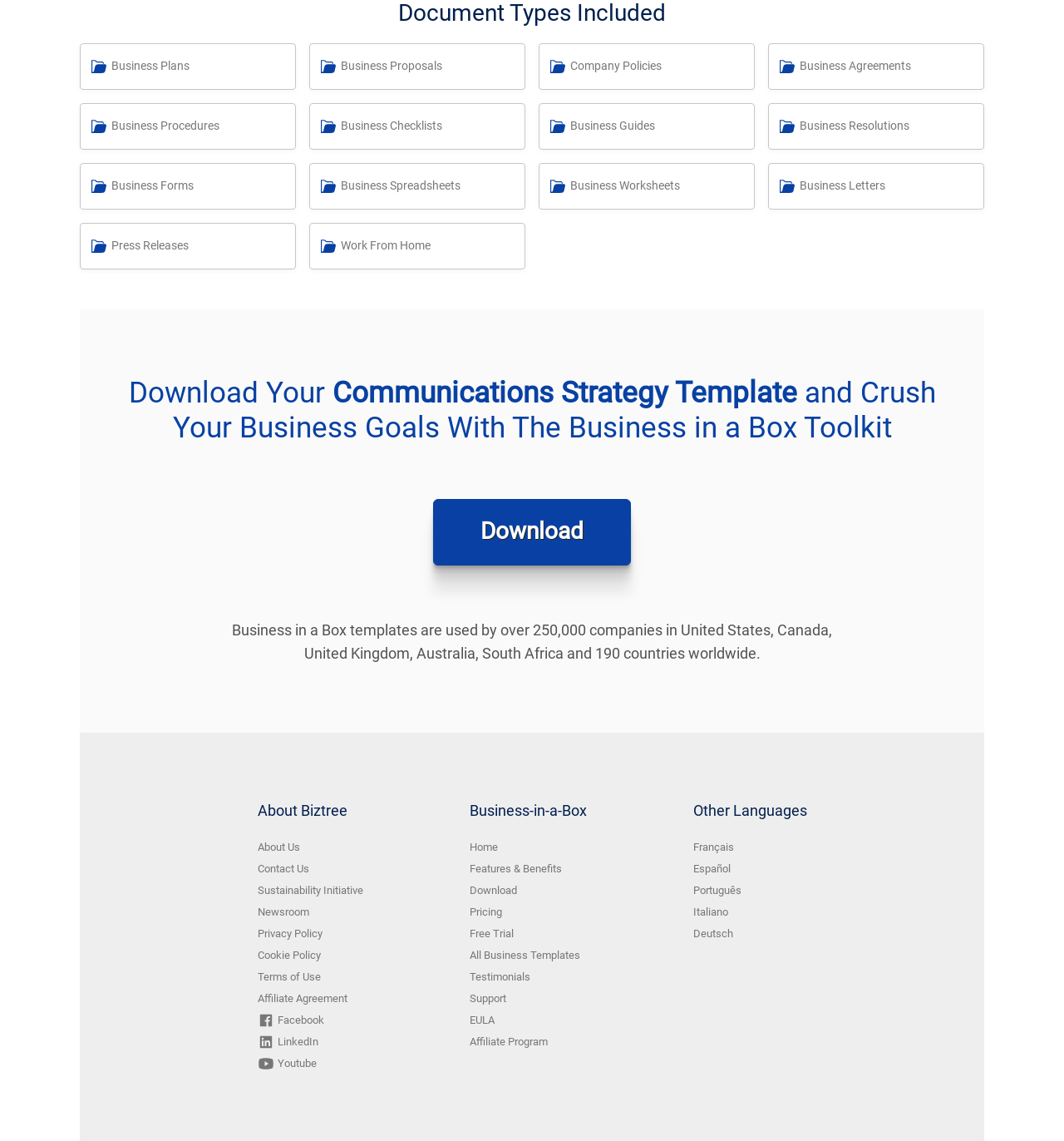What languages are supported by the website?
Answer the question with just one word or phrase using the image.

Multiple languages